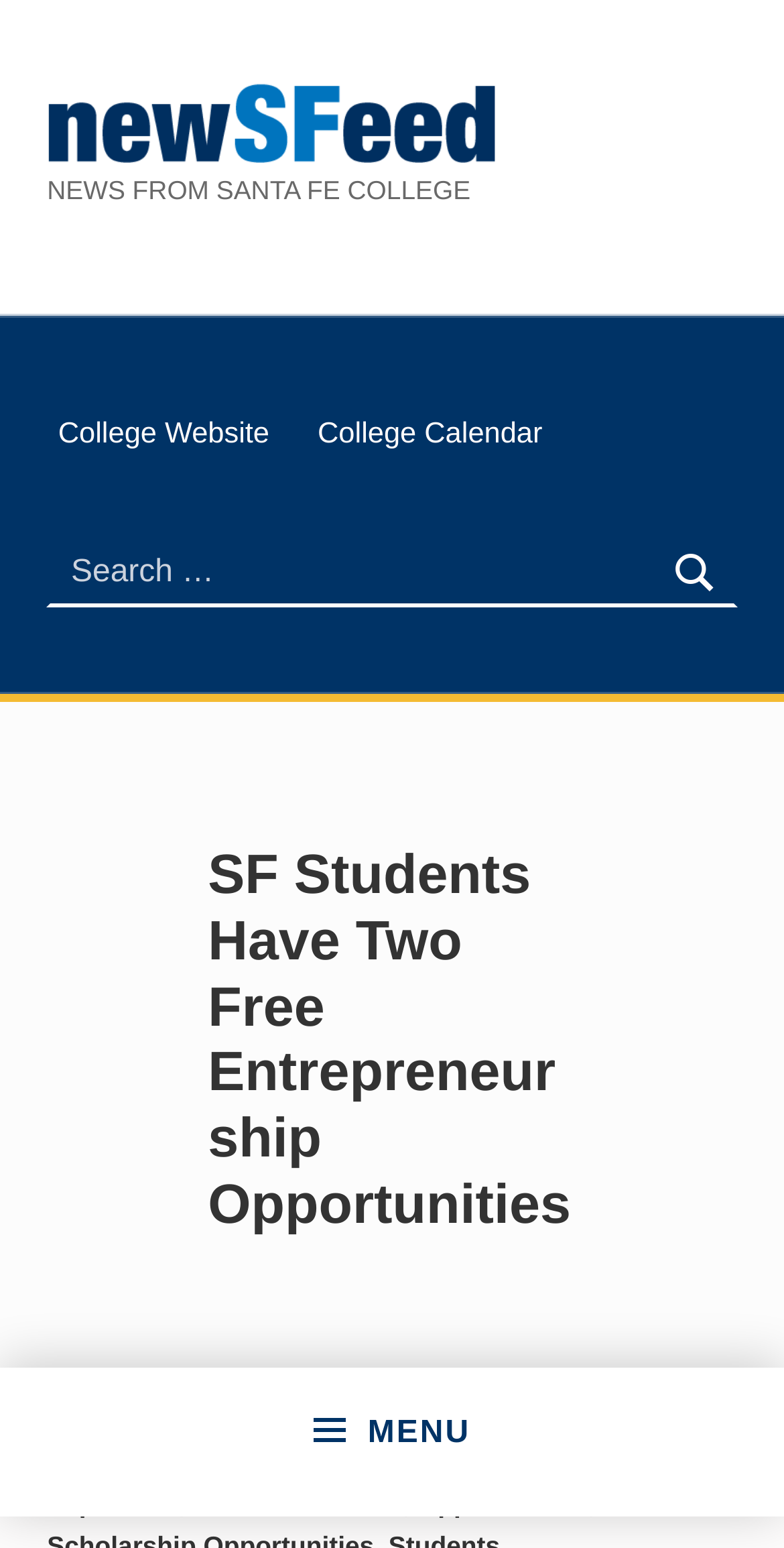Locate the bounding box coordinates of the clickable element to fulfill the following instruction: "Visit the College Website". Provide the coordinates as four float numbers between 0 and 1 in the format [left, top, right, bottom].

[0.06, 0.259, 0.358, 0.307]